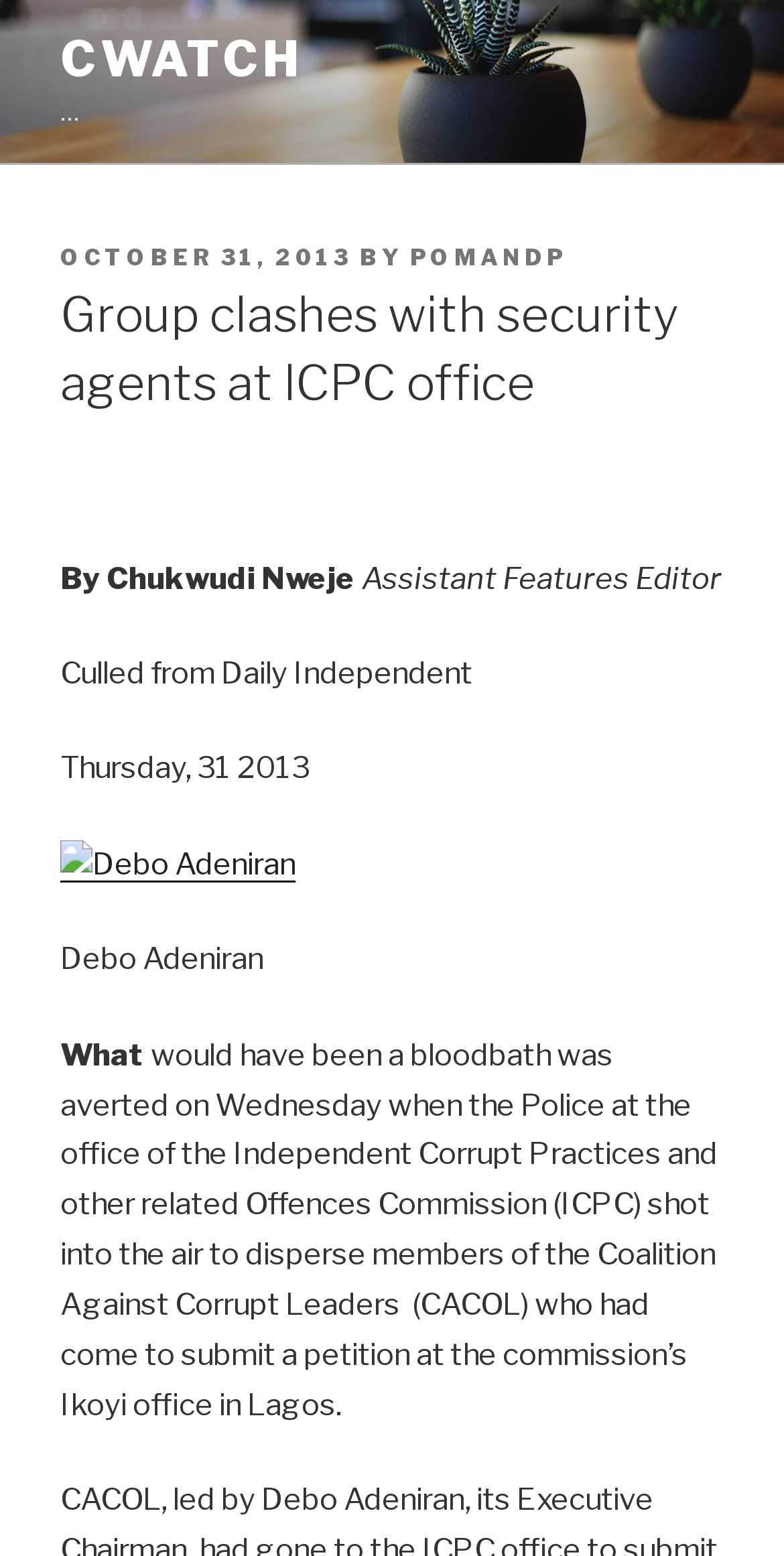Extract the top-level heading from the webpage and provide its text.

Group clashes with security agents at ICPC office